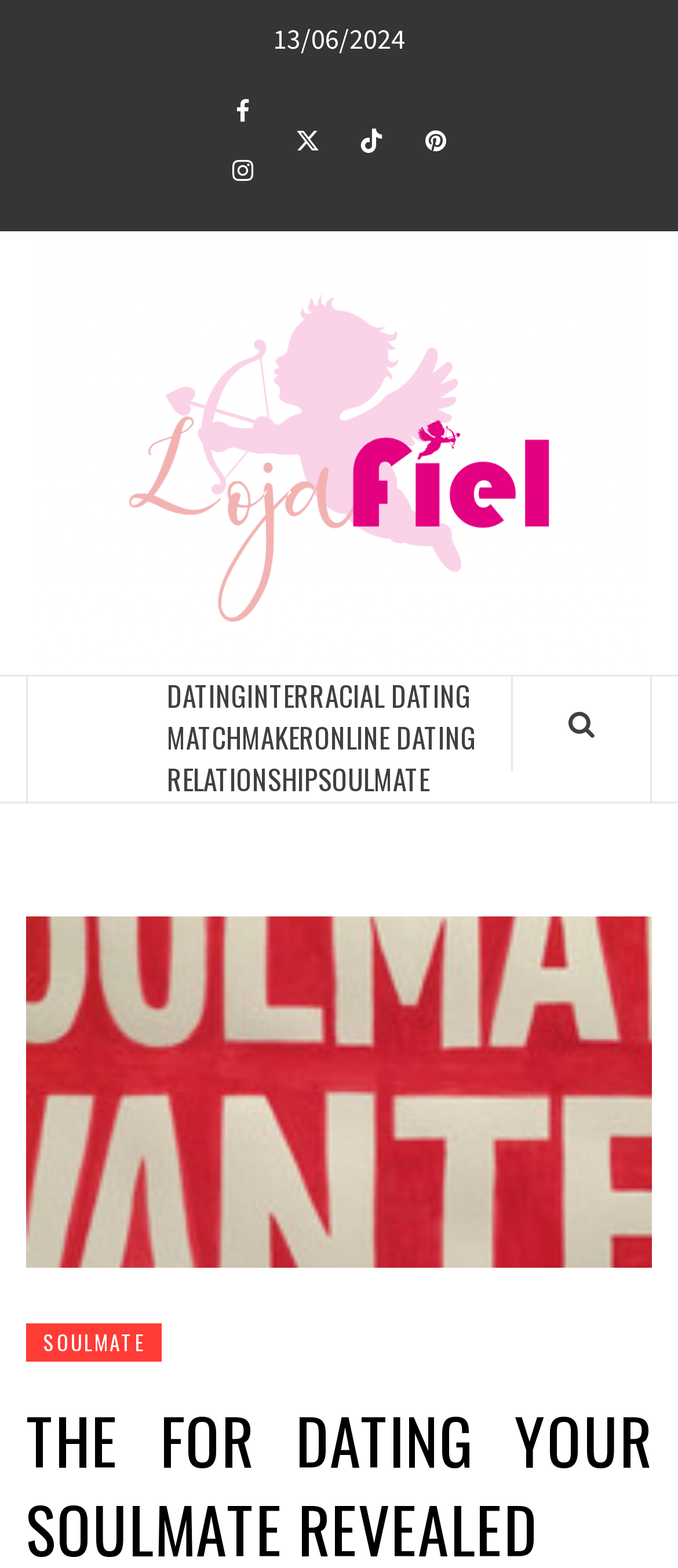Based on the image, give a detailed response to the question: What is the logo displayed on the webpage?

I found the logo 'Loja Fiel Logo' displayed on the webpage, which is located at the top-left section of the page, indicated by the image element with bounding box coordinates [0.051, 0.148, 0.949, 0.43]. The logo is also linked to another page, indicated by the link element with bounding box coordinates [0.051, 0.203, 0.949, 0.374].